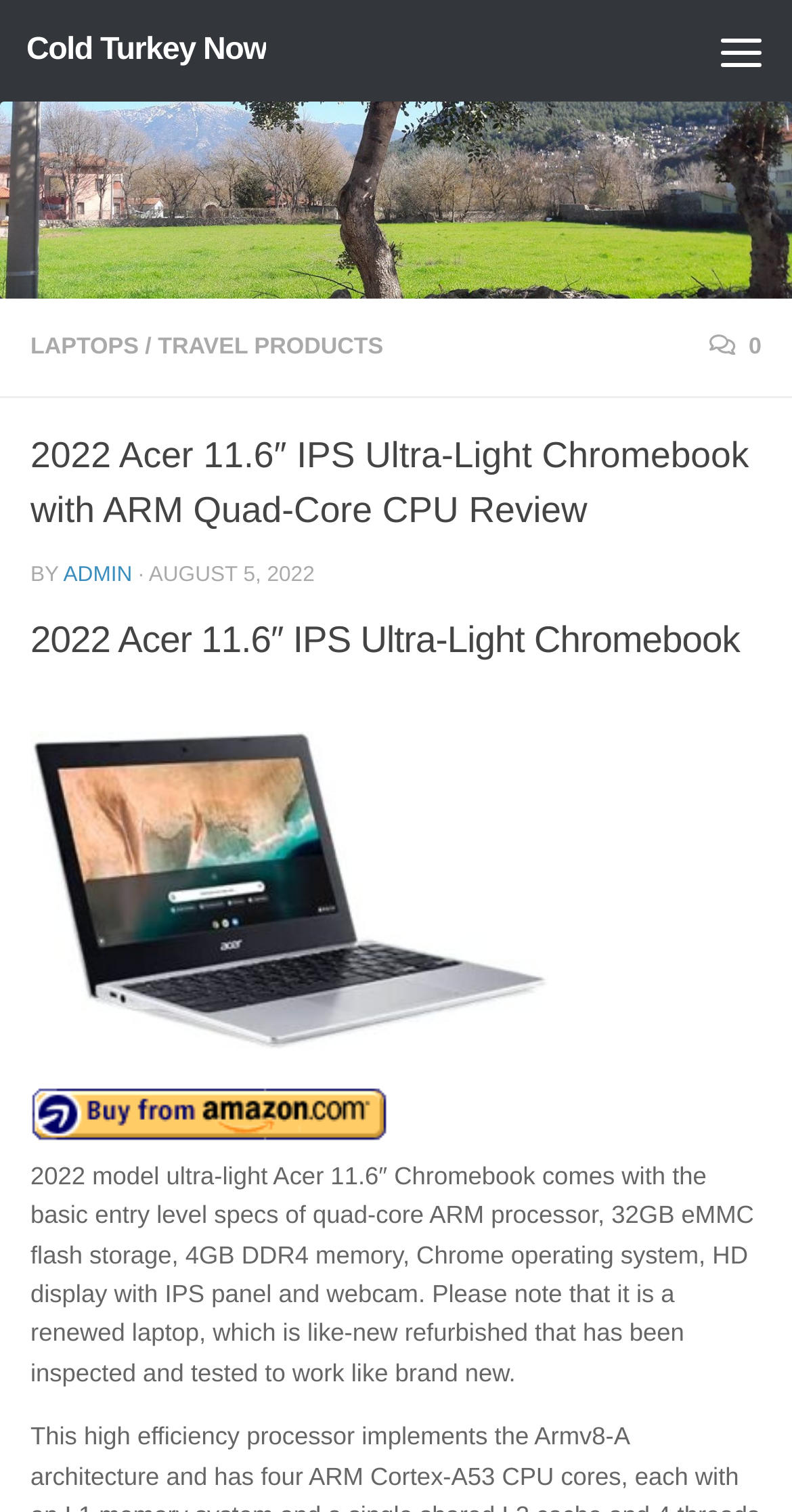Respond with a single word or phrase for the following question: 
What is the display type of the Chromebook?

HD with IPS panel